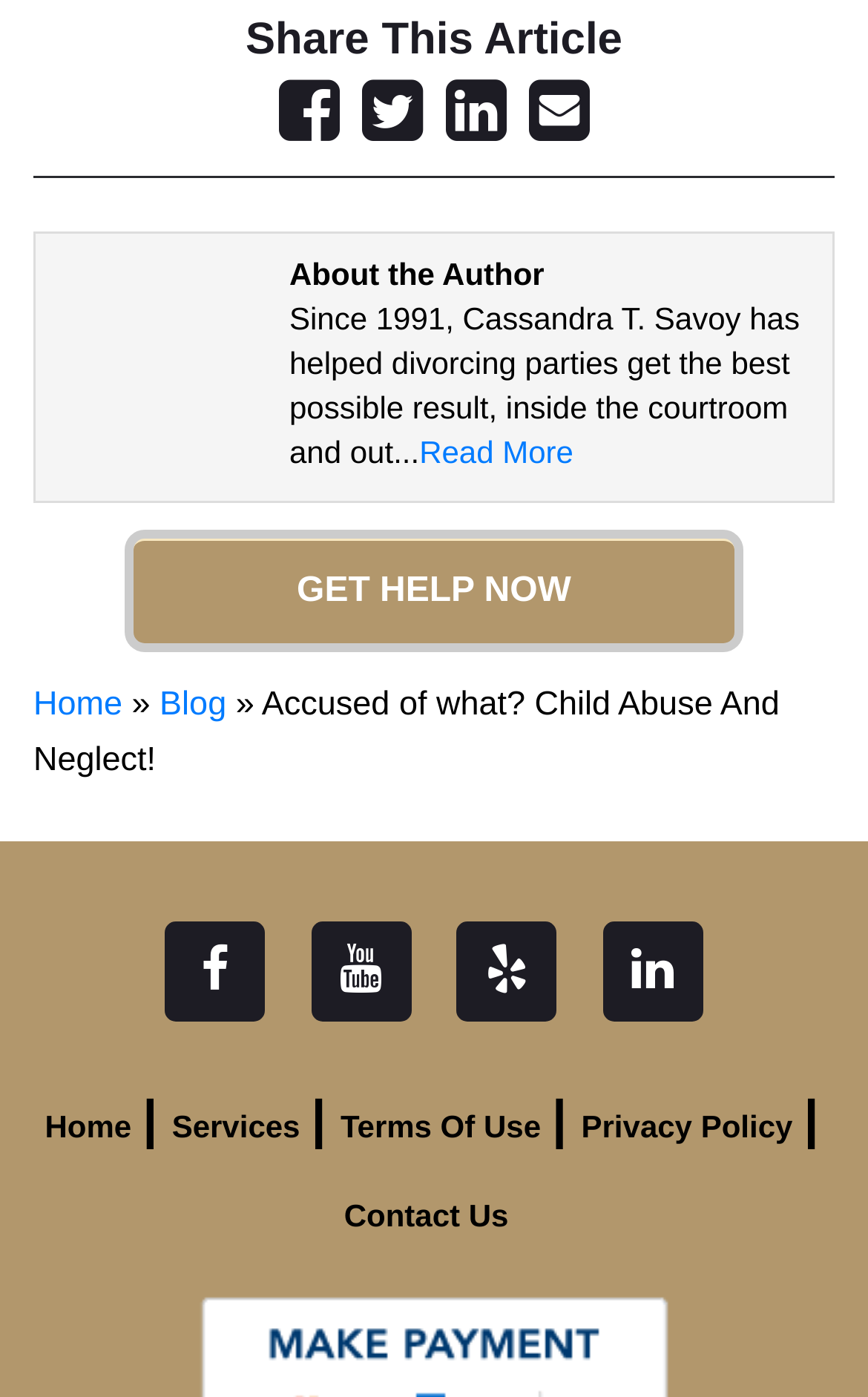How many navigation links are there?
Answer with a single word or phrase by referring to the visual content.

7